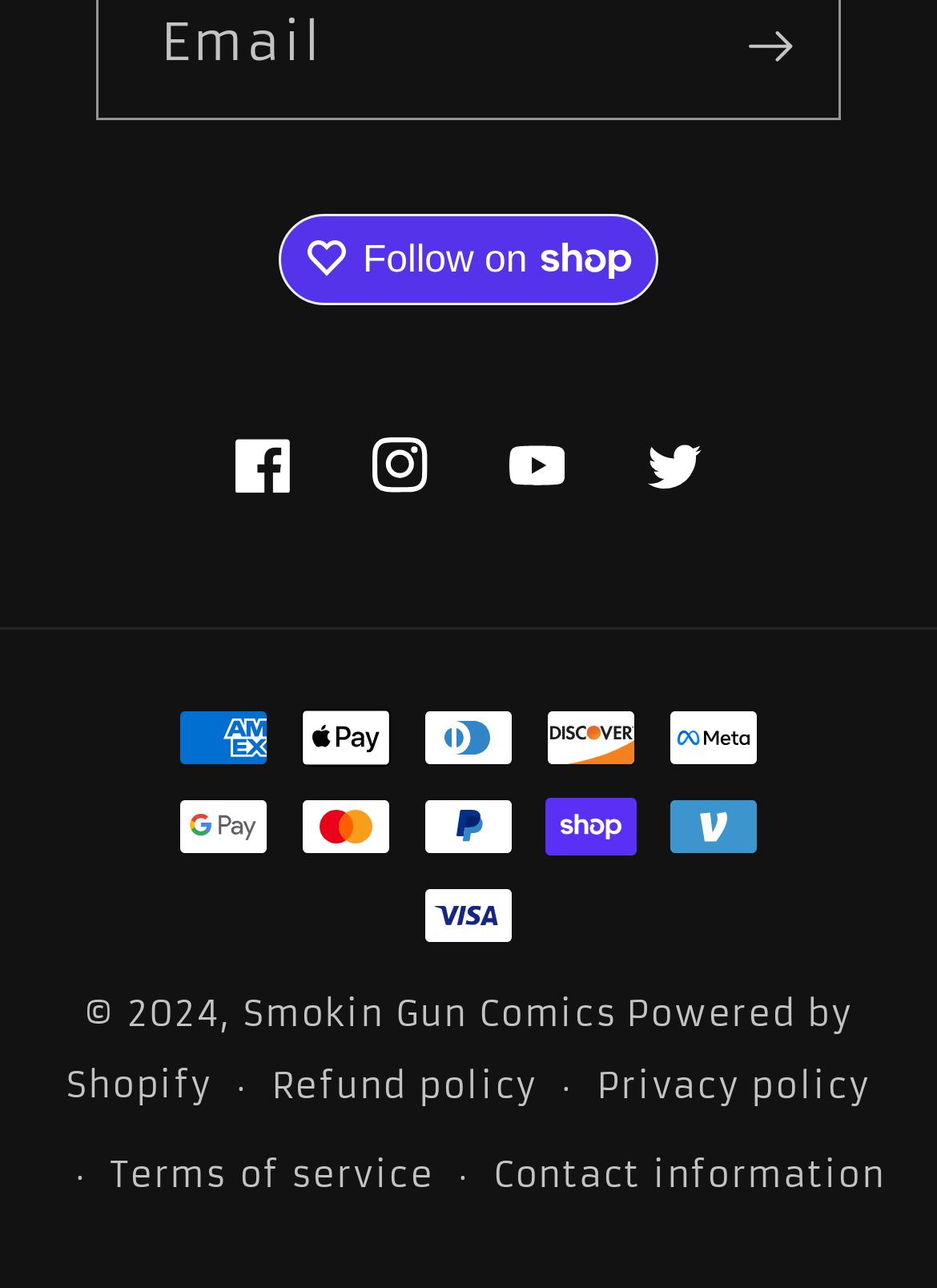Determine the bounding box coordinates for the region that must be clicked to execute the following instruction: "Download Gunexy Sports app".

None